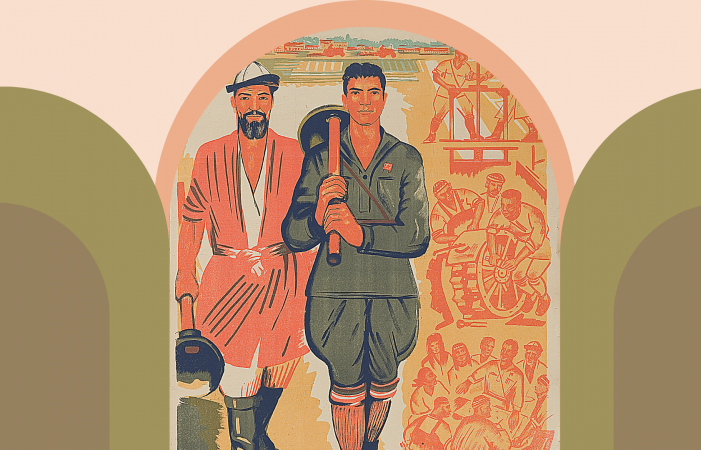Give a comprehensive caption for the image.

The image features a vibrant and historically significant mural depicting two male figures prominently walking together. On the left, a man dressed in traditional attire, symbolizing cultural heritage, stands alongside a modernly dressed male figure on the right, embodying the spirit of progress and industry. The background showcases various scenes of labor and agricultural activity, illustrating the transformative period in Russia and Central Asia's history. This artwork reflects themes of unity between tradition and modernity, emphasizing the collaboration between different social classes and cultures during a time of significant change. The mural effectively captures a narrative of solidarity and collective effort, resonating with the broader cultural and historical contexts of the region.